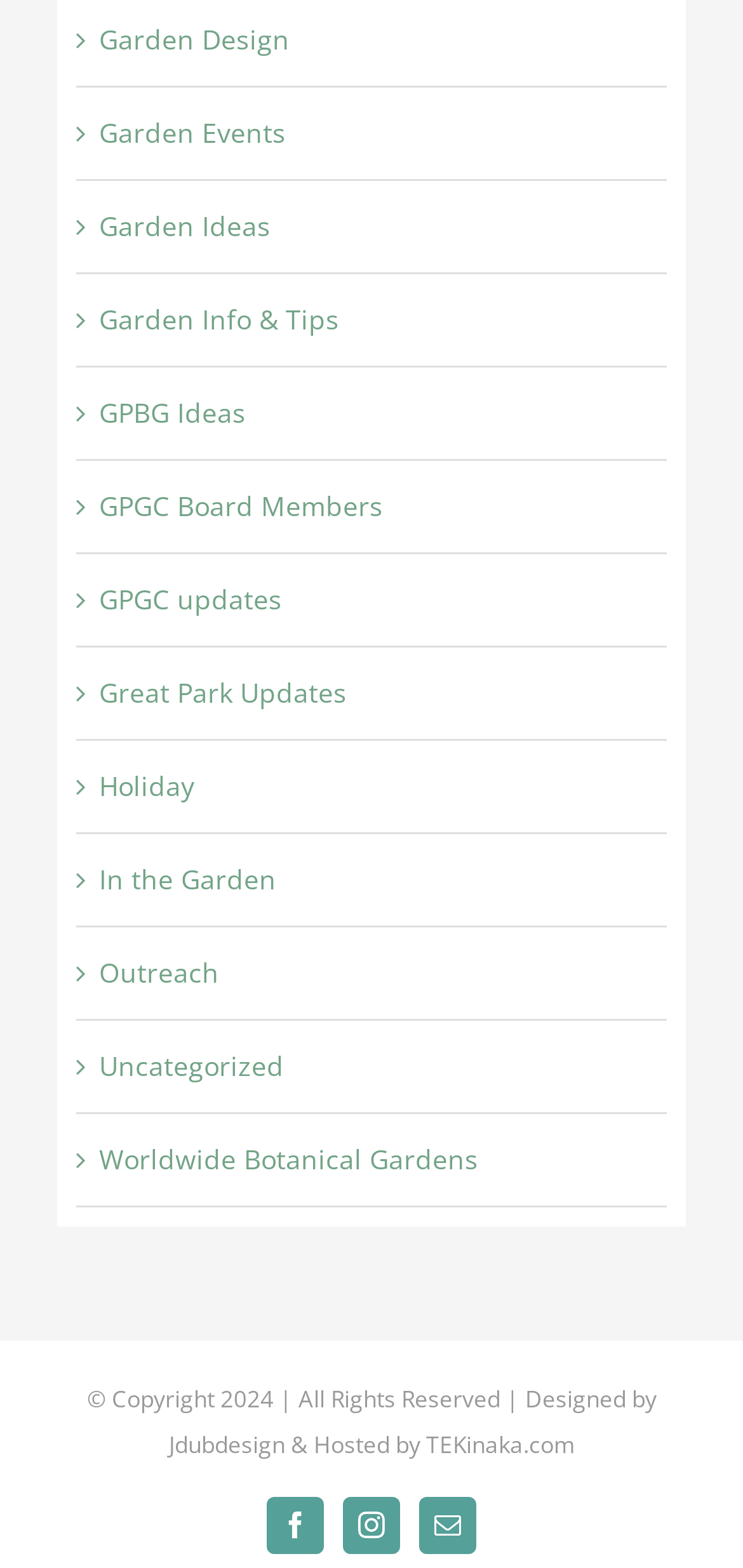Identify the bounding box for the element characterized by the following description: "Garden Ideas".

[0.133, 0.128, 0.872, 0.162]